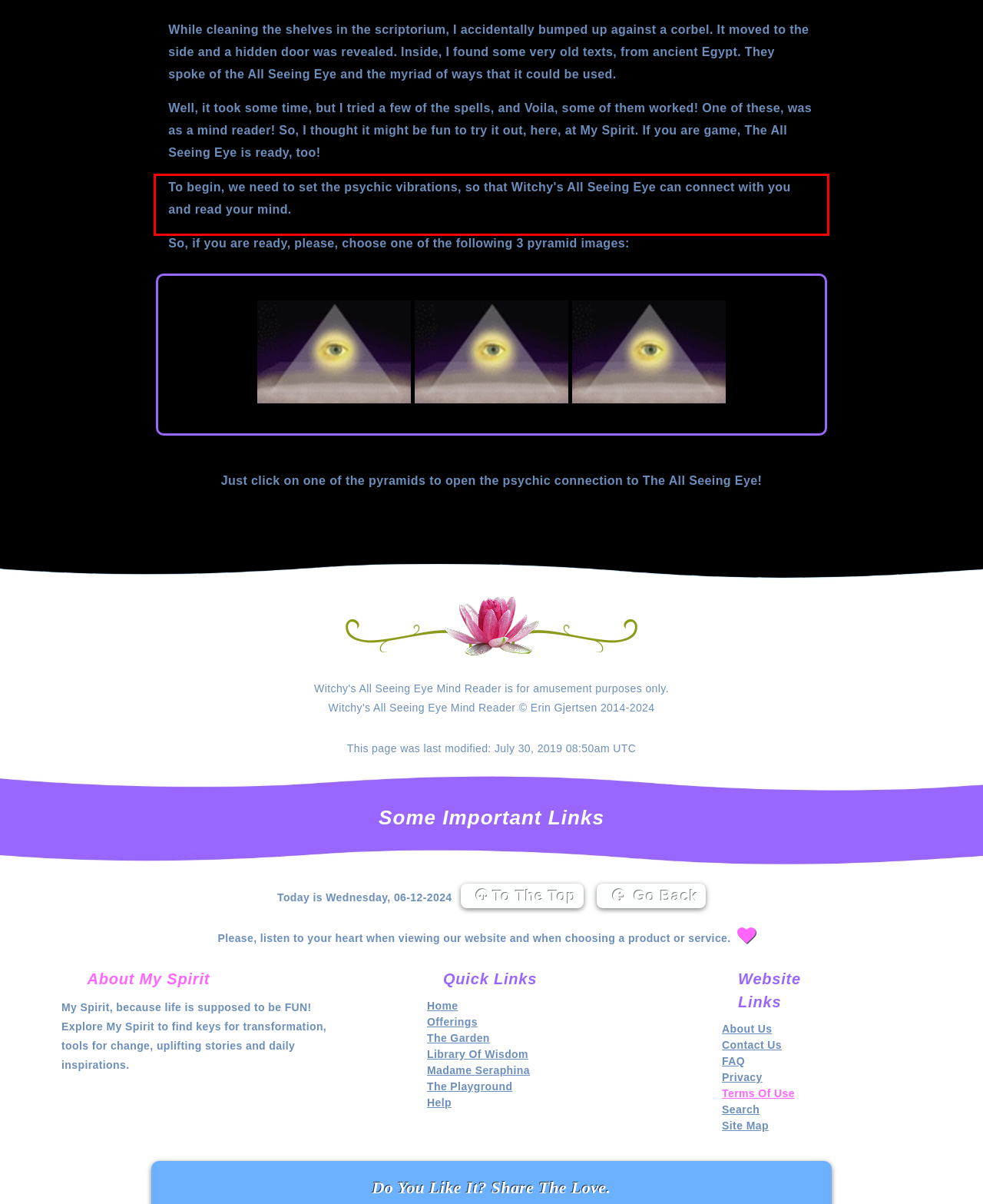Given a screenshot of a webpage with a red bounding box, extract the text content from the UI element inside the red bounding box.

To begin, we need to set the psychic vibrations, so that Witchy's All Seeing Eye can connect with you and read your mind.